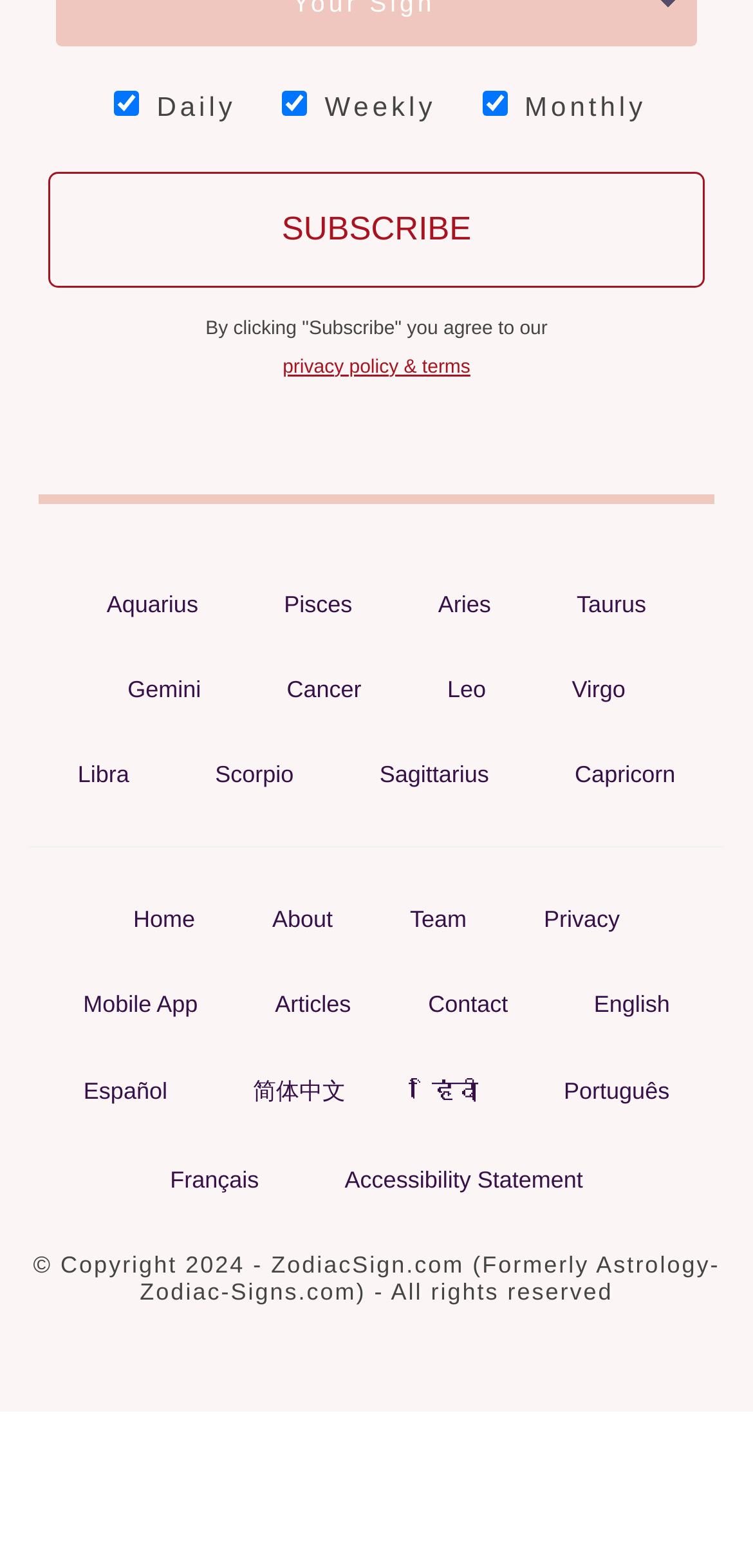Please determine the bounding box coordinates of the element's region to click for the following instruction: "Go to the Home page".

[0.151, 0.571, 0.285, 0.601]